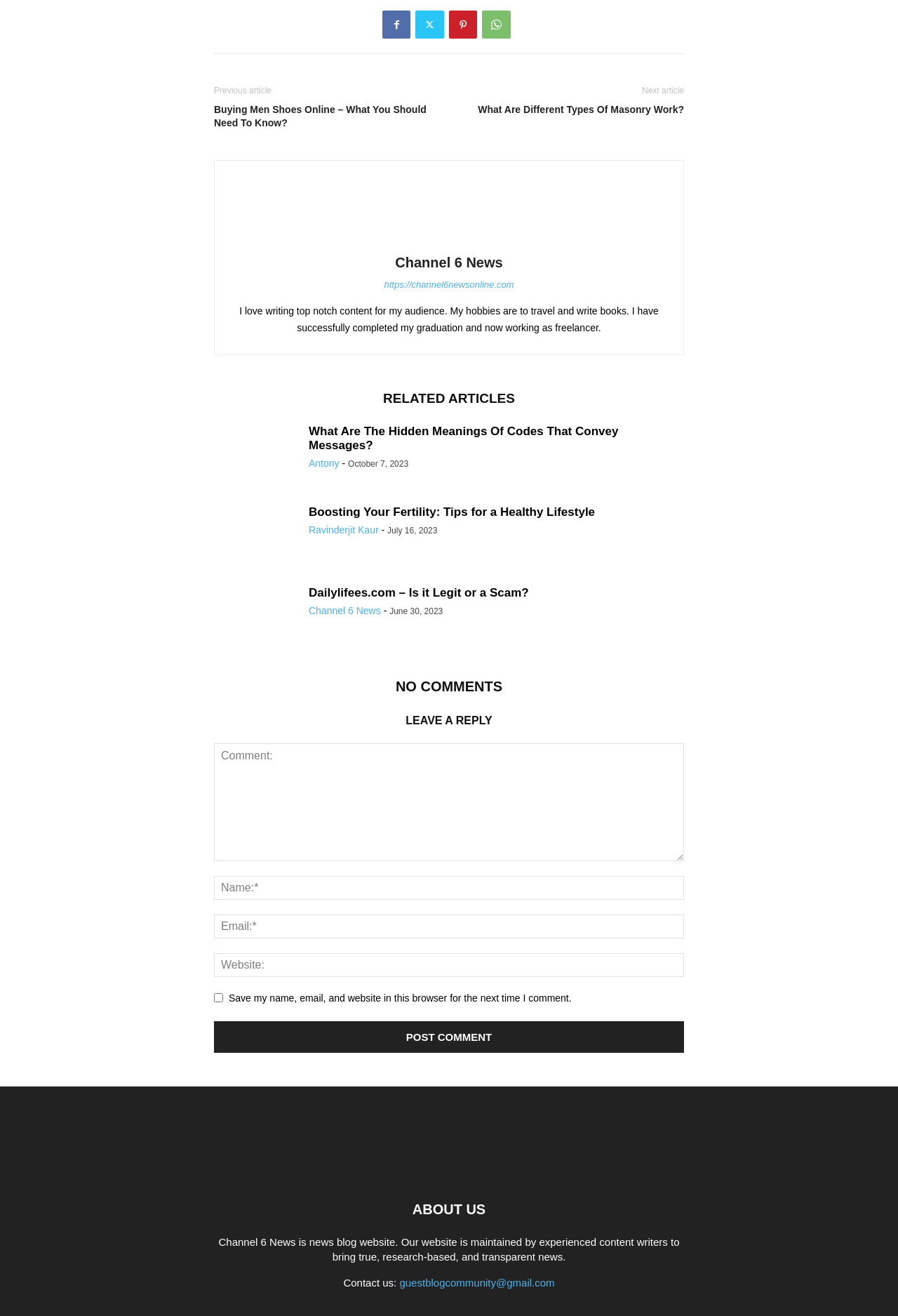How many related articles are there?
Based on the screenshot, respond with a single word or phrase.

3